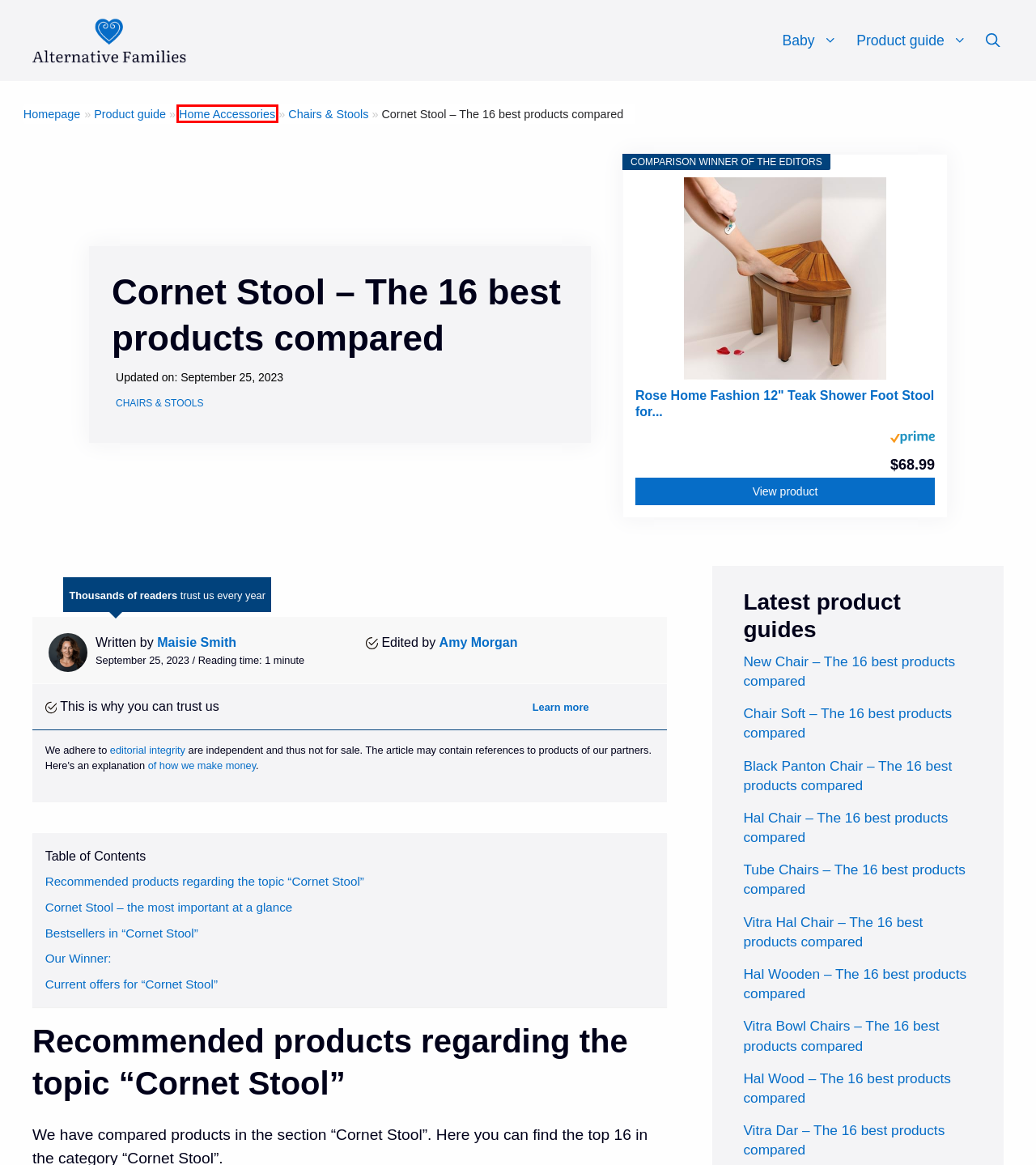View the screenshot of the webpage containing a red bounding box around a UI element. Select the most fitting webpage description for the new page shown after the element in the red bounding box is clicked. Here are the candidates:
A. Black Panton Chair – The 16 best products compared - Alternative Families
B. Hal Wooden – The 16 best products compared - Alternative Families
C. Home Accessories Archives - Alternative Families
D. Maisie Smith, Author at Alternative Families
E. Vitra Dar – The 16 best products compared - Alternative Families
F. Tube Chairs – The 16 best products compared - Alternative Families
G. Product guide Archives - Alternative Families
H. Homepage - Alternative Families

C